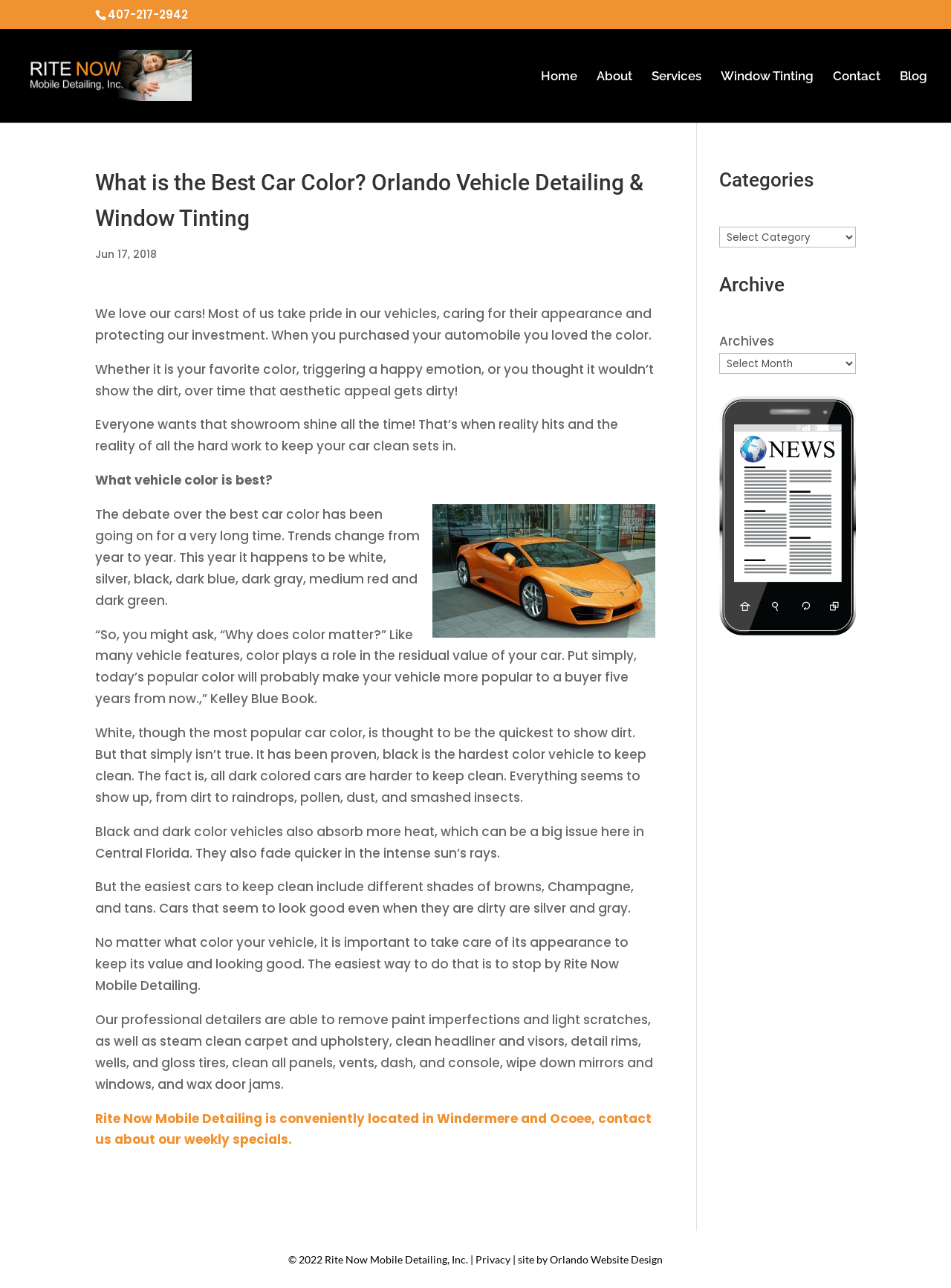Locate the bounding box coordinates of the clickable region necessary to complete the following instruction: "Contact Rite Now Mobile Detailing". Provide the coordinates in the format of four float numbers between 0 and 1, i.e., [left, top, right, bottom].

[0.876, 0.055, 0.926, 0.095]